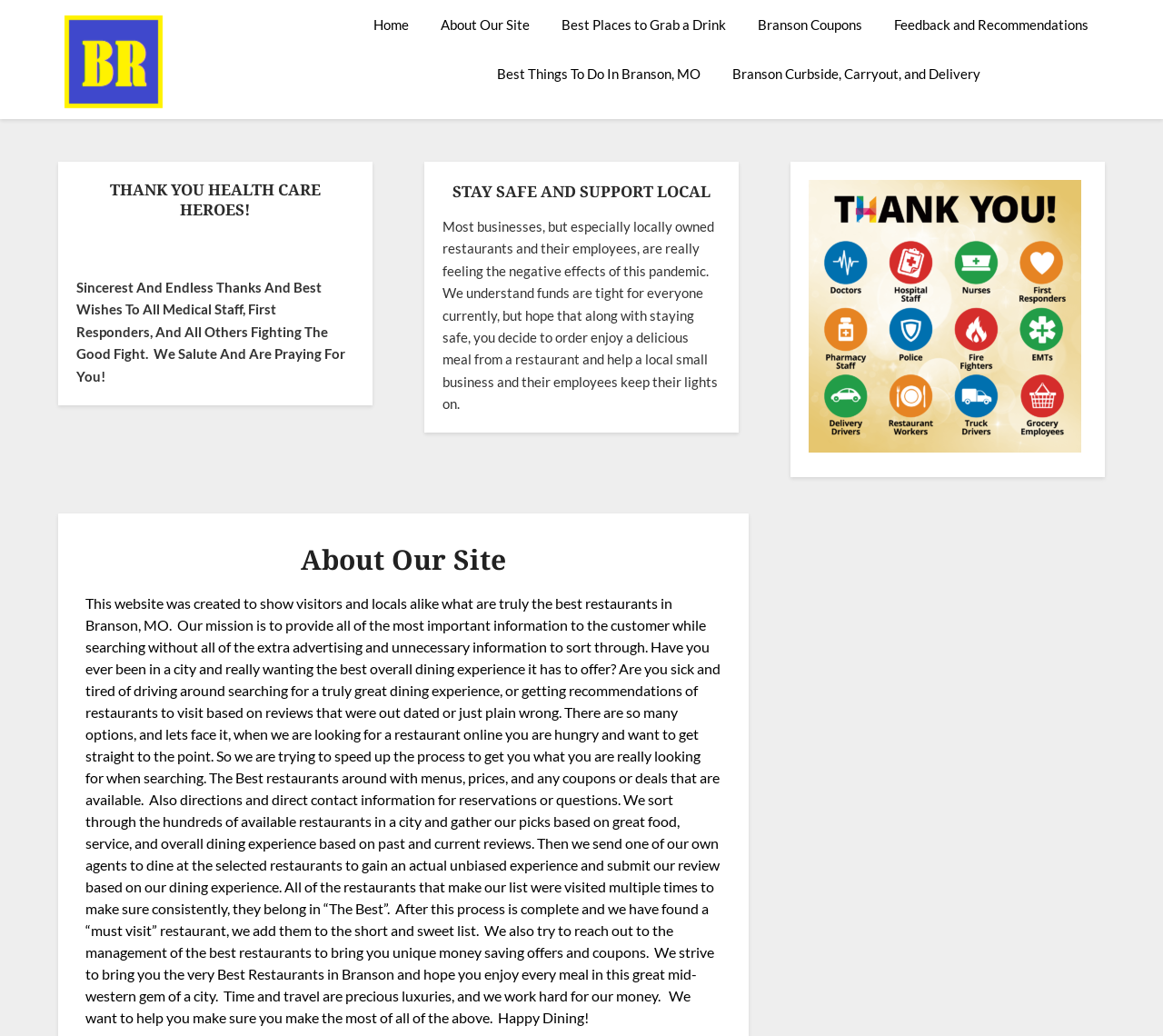From the webpage screenshot, predict the bounding box coordinates (top-left x, top-left y, bottom-right x, bottom-right y) for the UI element described here: Feedback and Recommendations

[0.756, 0.0, 0.949, 0.048]